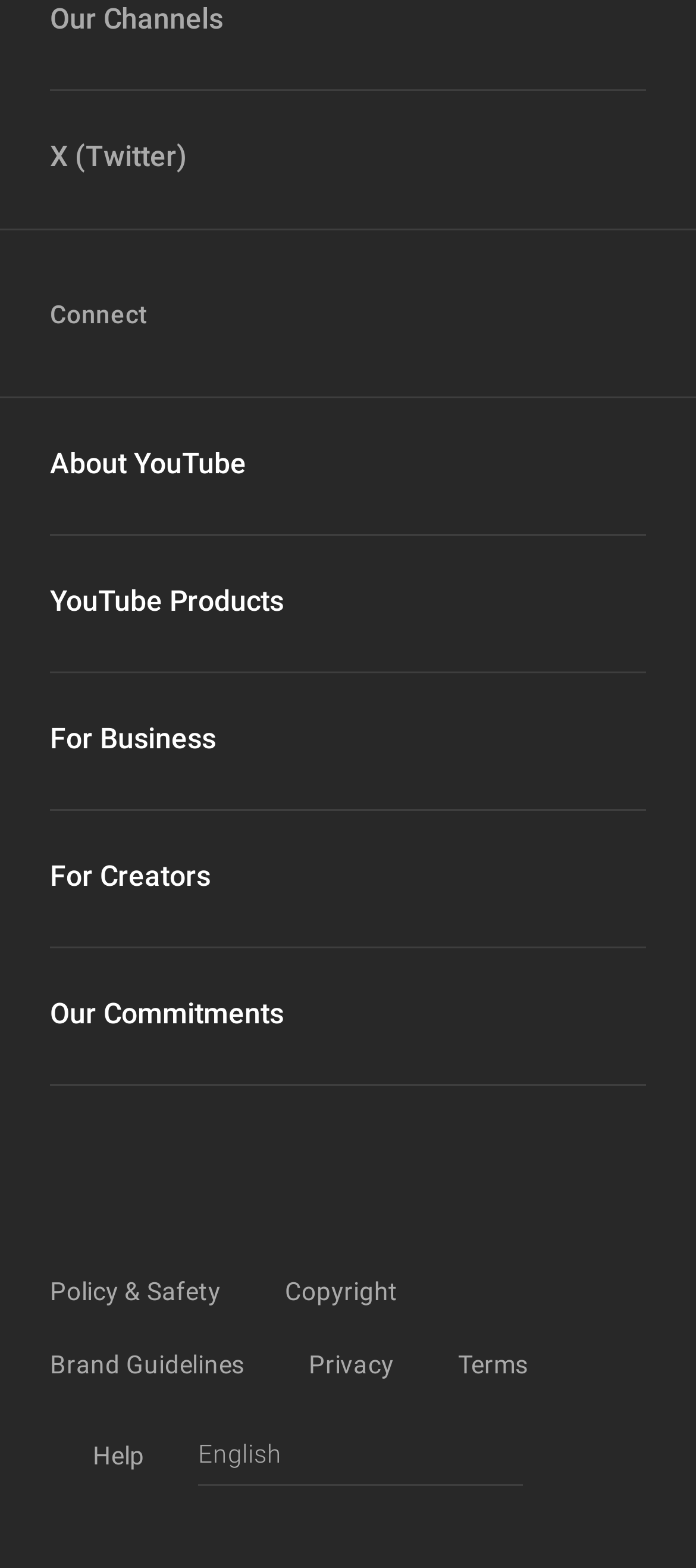Determine the bounding box coordinates of the section I need to click to execute the following instruction: "Get help". Provide the coordinates as four float numbers between 0 and 1, i.e., [left, top, right, bottom].

[0.072, 0.919, 0.208, 0.941]